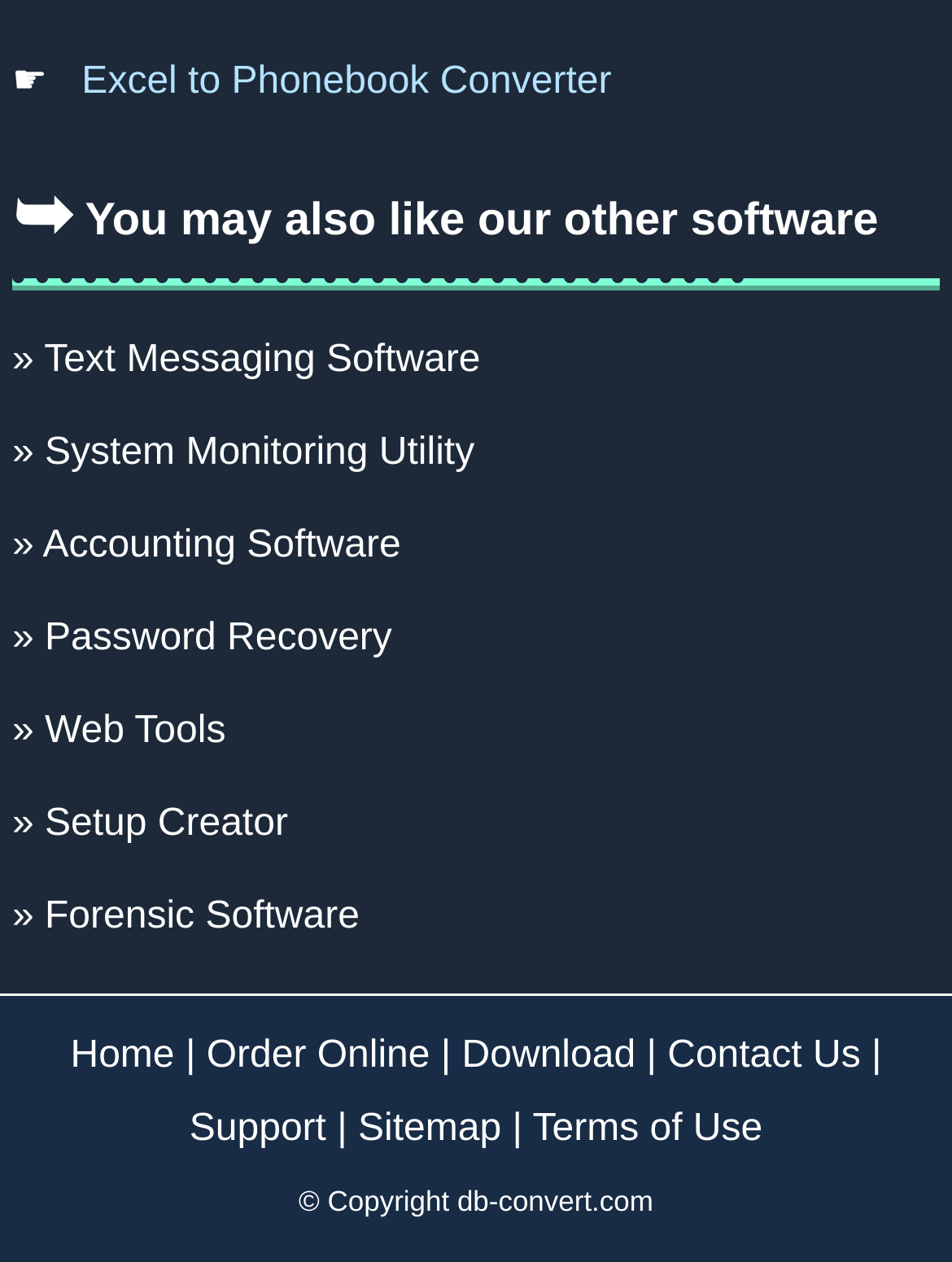Determine the bounding box coordinates for the area you should click to complete the following instruction: "Search Idaho Statutes".

None